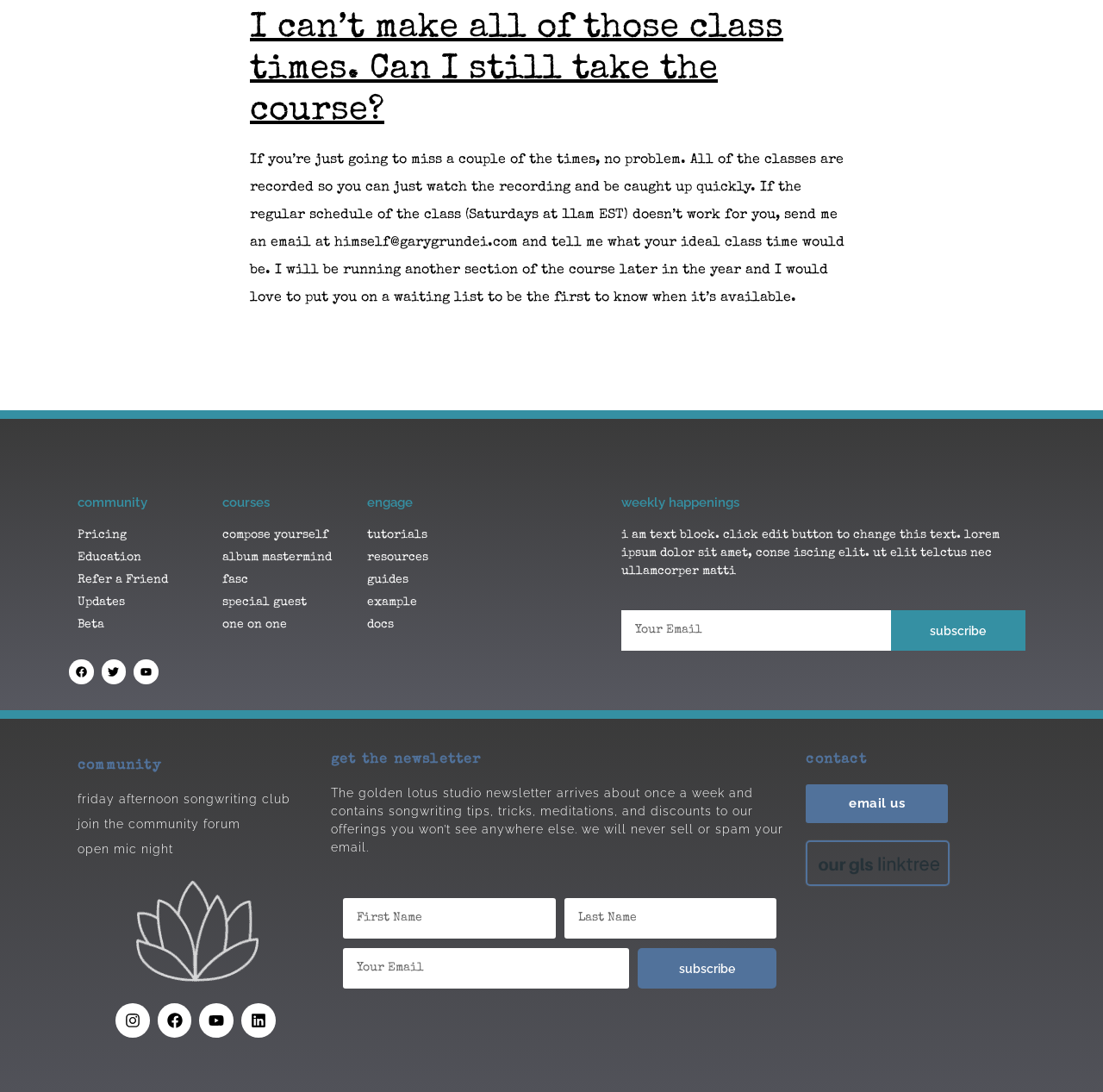Please locate the bounding box coordinates for the element that should be clicked to achieve the following instruction: "Click on the 'community' link". Ensure the coordinates are given as four float numbers between 0 and 1, i.e., [left, top, right, bottom].

[0.07, 0.455, 0.186, 0.467]